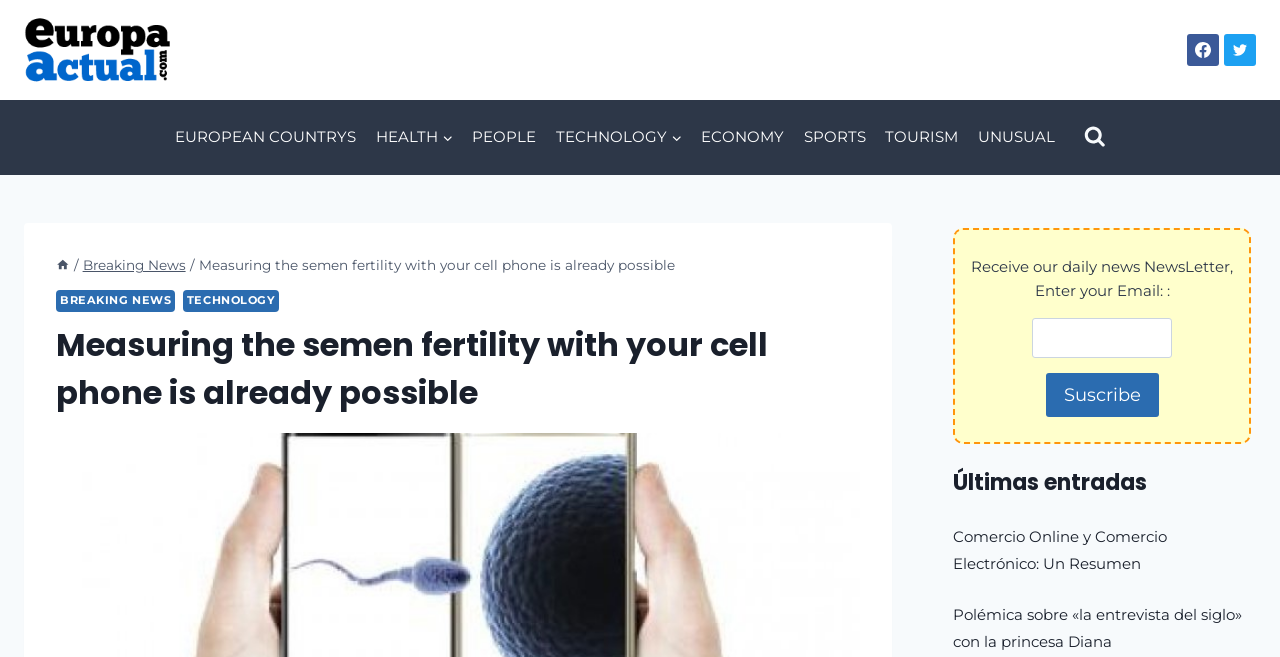From the element description value="Suscribe", predict the bounding box coordinates of the UI element. The coordinates must be specified in the format (top-left x, top-left y, bottom-right x, bottom-right y) and should be within the 0 to 1 range.

[0.817, 0.568, 0.905, 0.634]